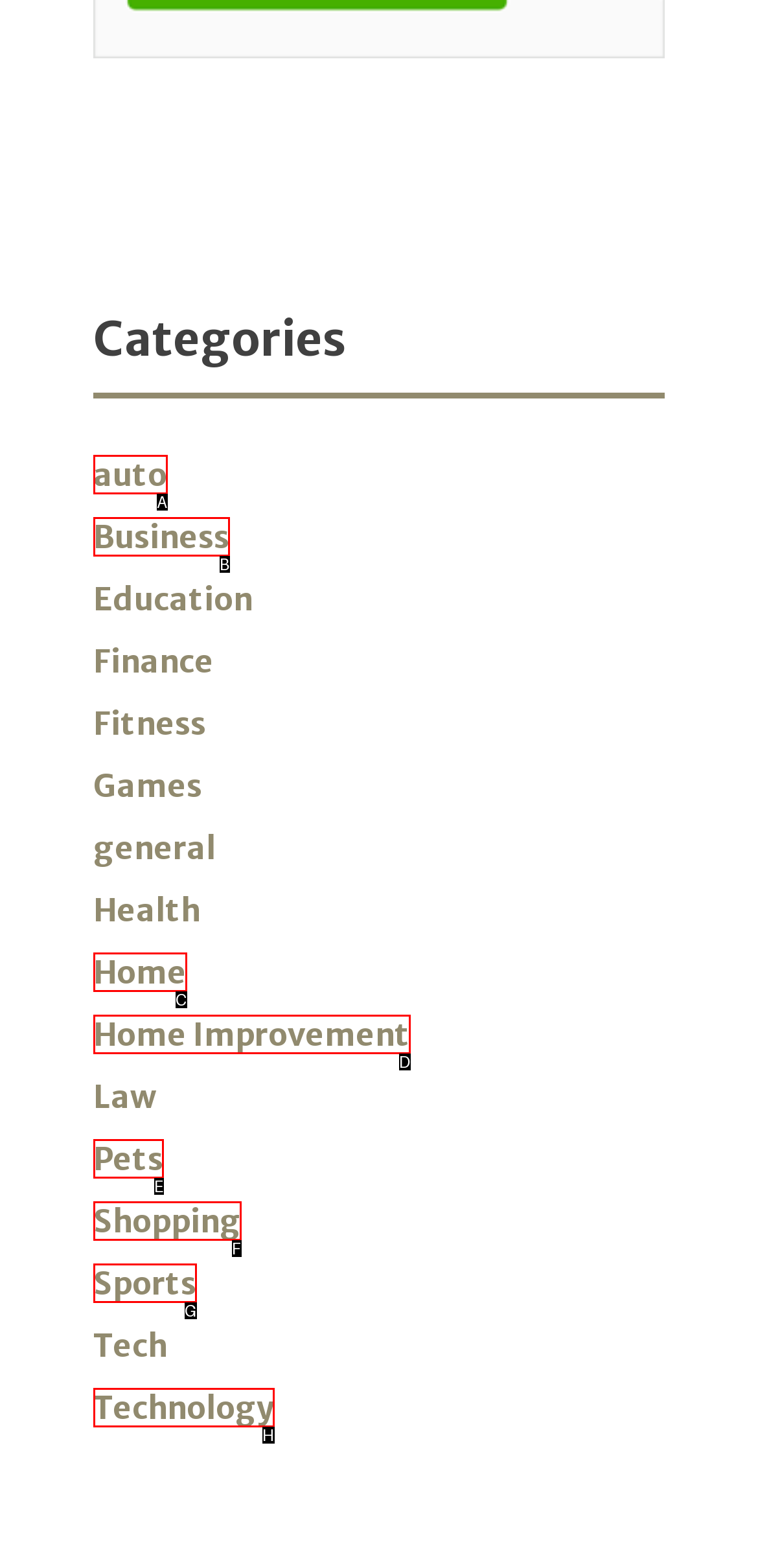From the provided options, which letter corresponds to the element described as: Shopping
Answer with the letter only.

F